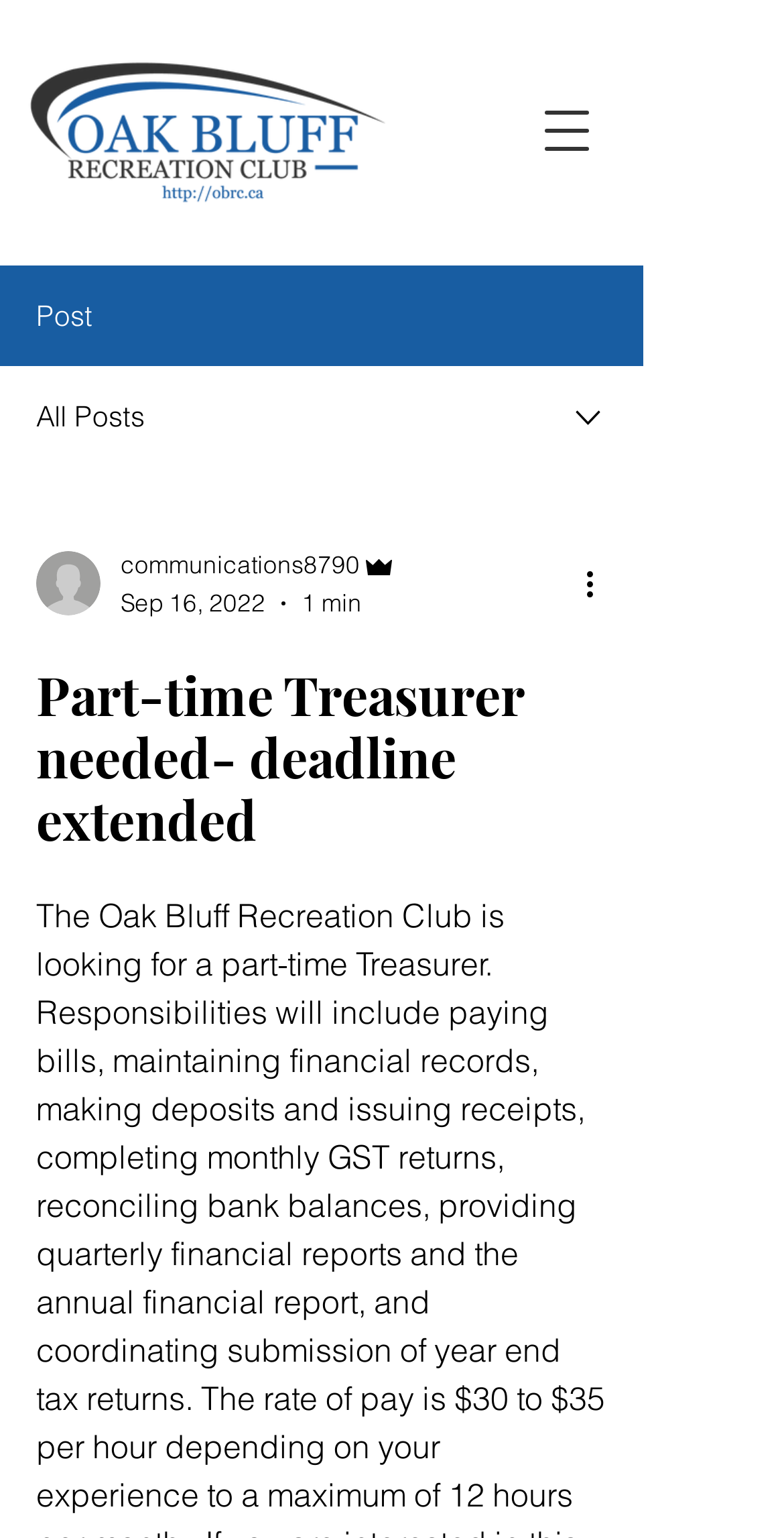Based on what you see in the screenshot, provide a thorough answer to this question: What is the name of the organization?

I found the name of the organization by looking at the image description 'Oak Bluff Recreation Club (OBRC)-01.png' which is likely a logo of the organization.